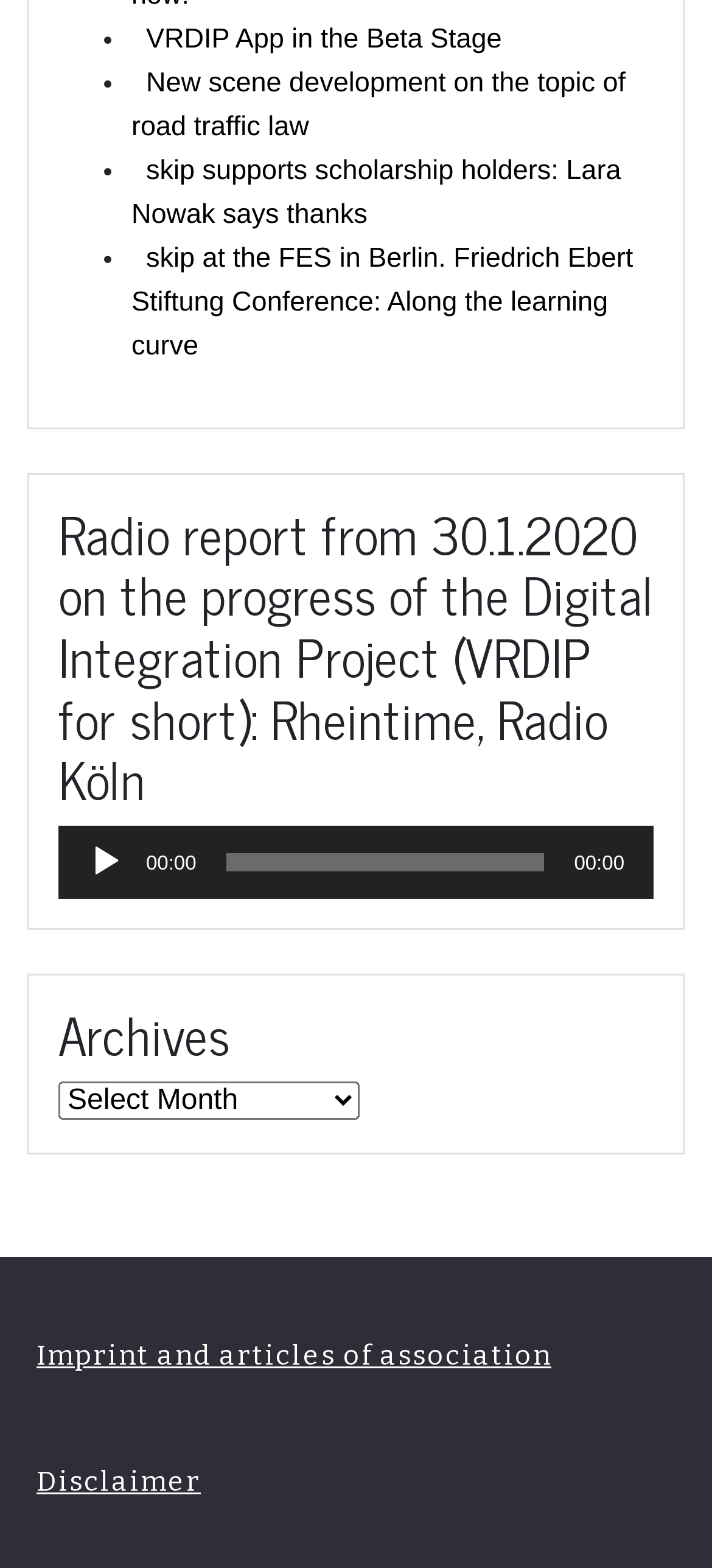Find the bounding box coordinates for the area you need to click to carry out the instruction: "Read the radio report from 30.1.2020". The coordinates should be four float numbers between 0 and 1, indicated as [left, top, right, bottom].

[0.082, 0.321, 0.918, 0.517]